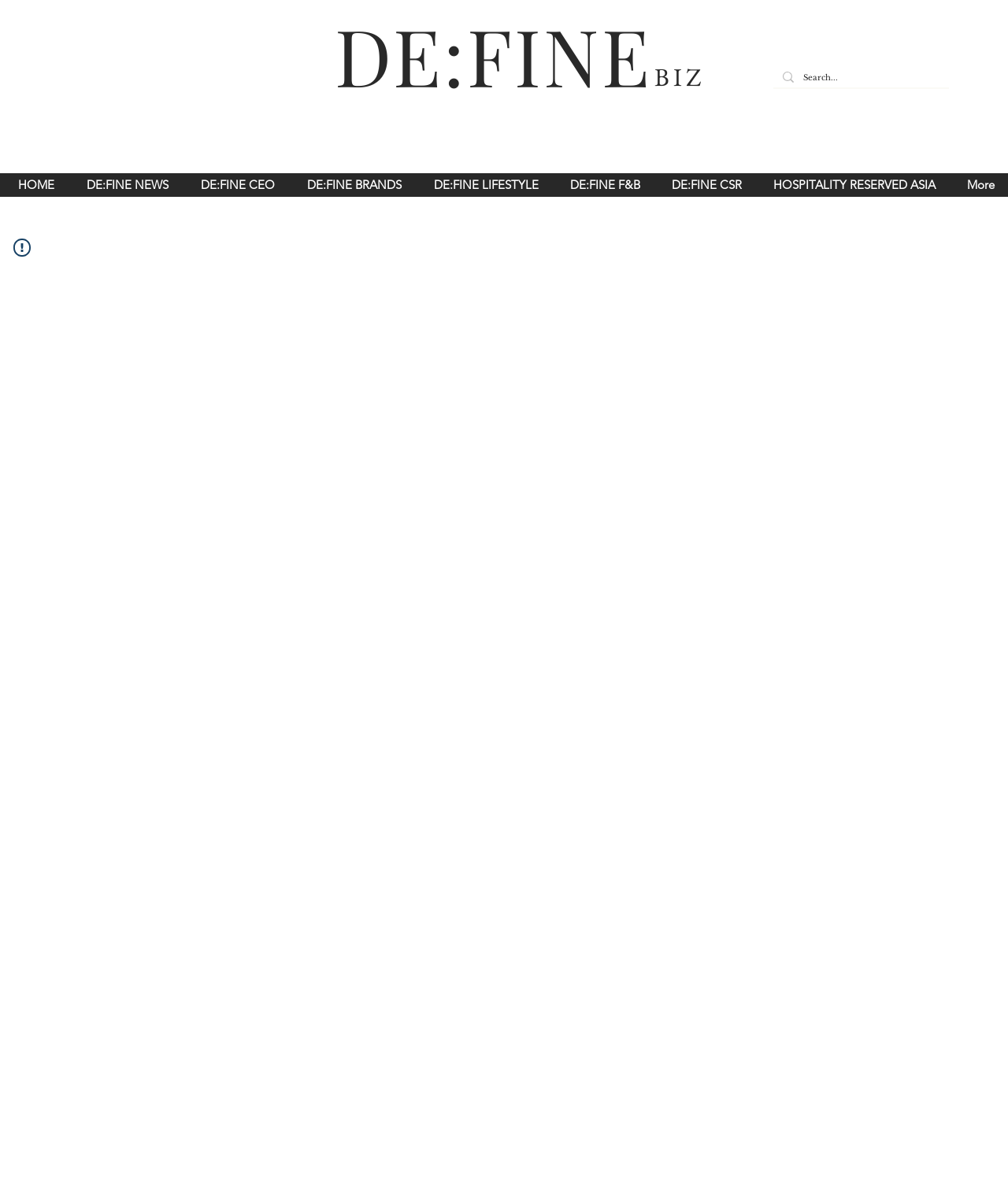Identify the bounding box coordinates necessary to click and complete the given instruction: "Go to DE:FINE NEWS".

[0.072, 0.139, 0.181, 0.172]